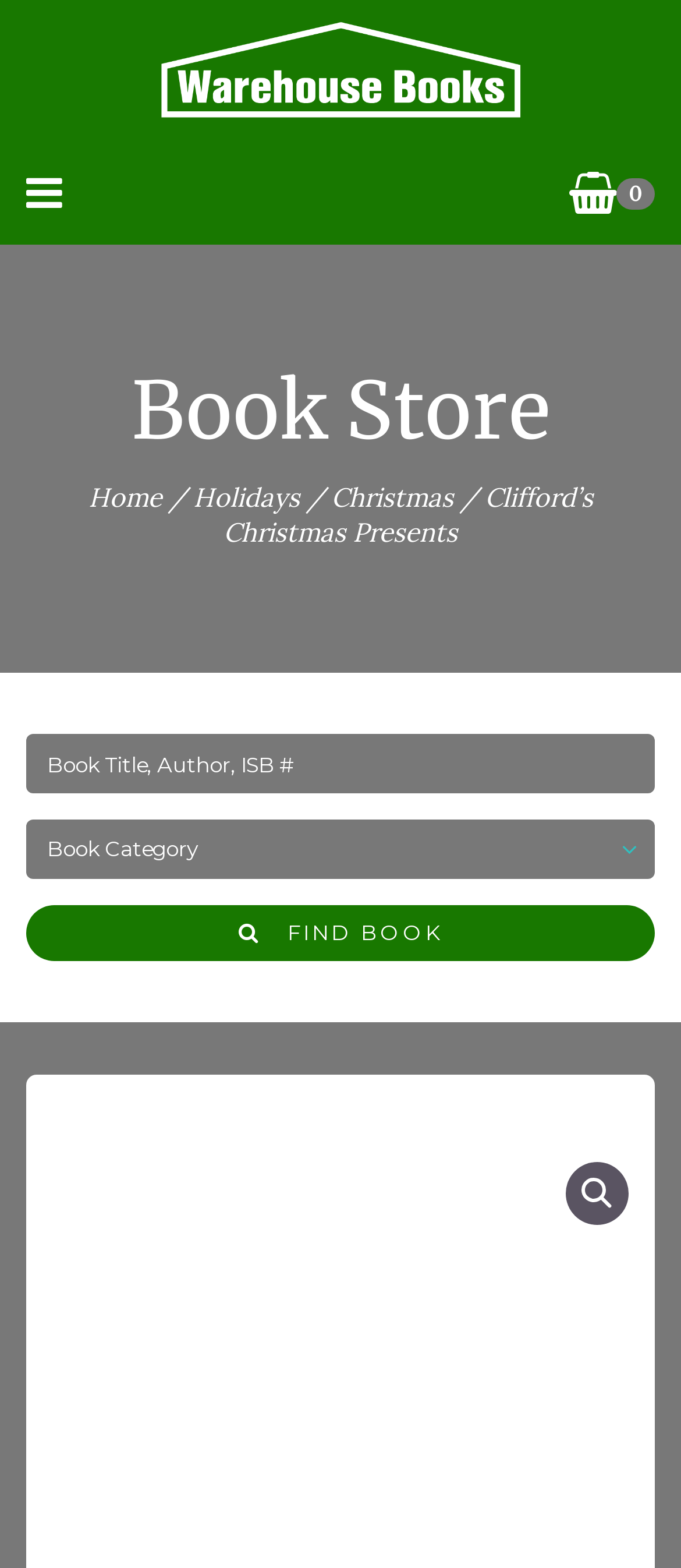Provide the bounding box coordinates of the HTML element this sentence describes: "Find Book". The bounding box coordinates consist of four float numbers between 0 and 1, i.e., [left, top, right, bottom].

[0.038, 0.577, 0.962, 0.613]